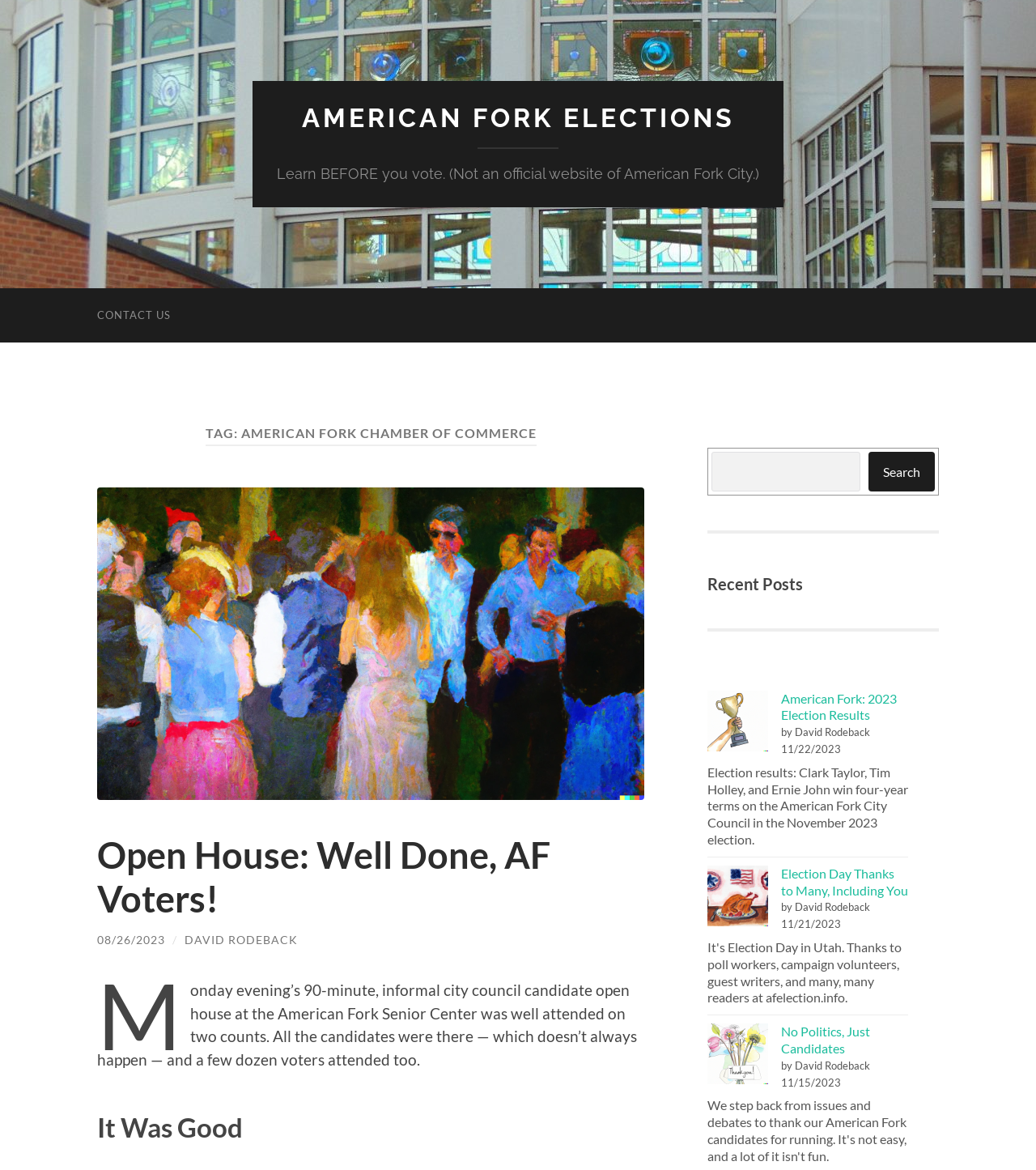Determine the bounding box coordinates of the clickable element necessary to fulfill the instruction: "Click the 'CONTACT US' link". Provide the coordinates as four float numbers within the 0 to 1 range, i.e., [left, top, right, bottom].

[0.078, 0.246, 0.18, 0.293]